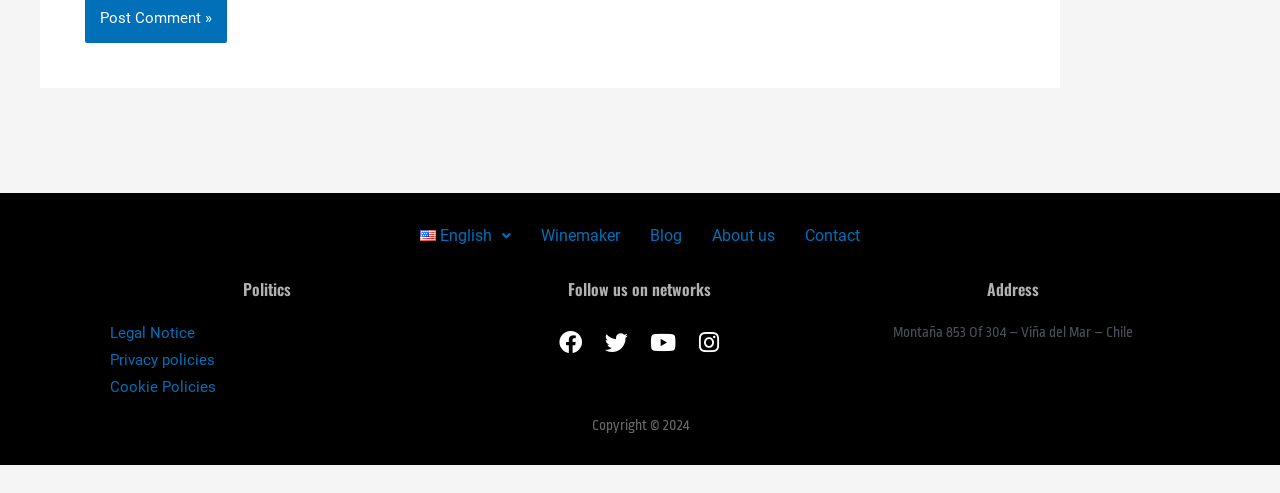What social media platforms can you follow the website on?
Please provide a single word or phrase as your answer based on the image.

Facebook, Twitter, Youtube, Instagram